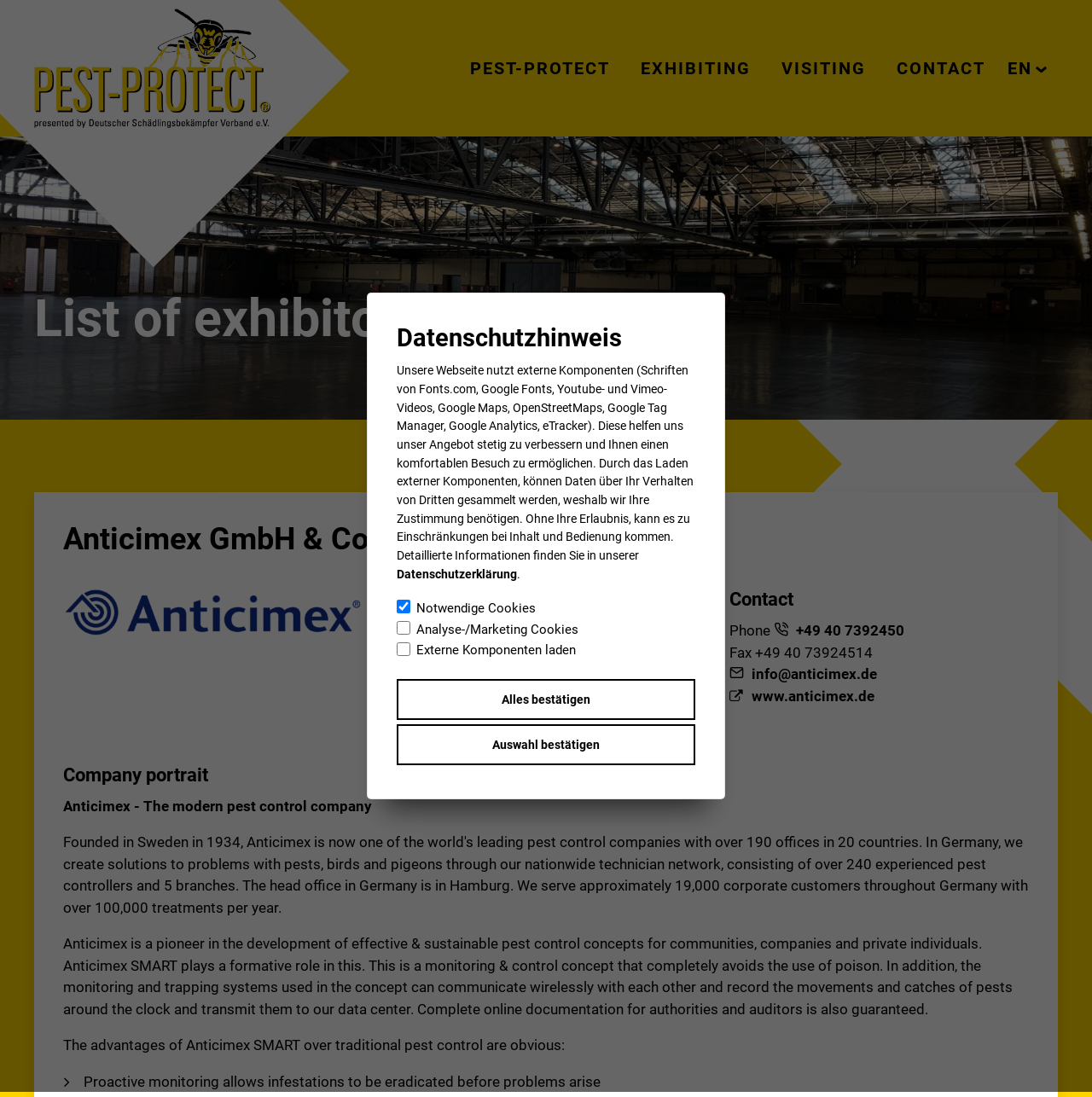What is the phone number of the company?
Kindly answer the question with as much detail as you can.

I found the phone number by looking at the section labeled 'Contact', which lists the phone number as '+49 40 7392450'.